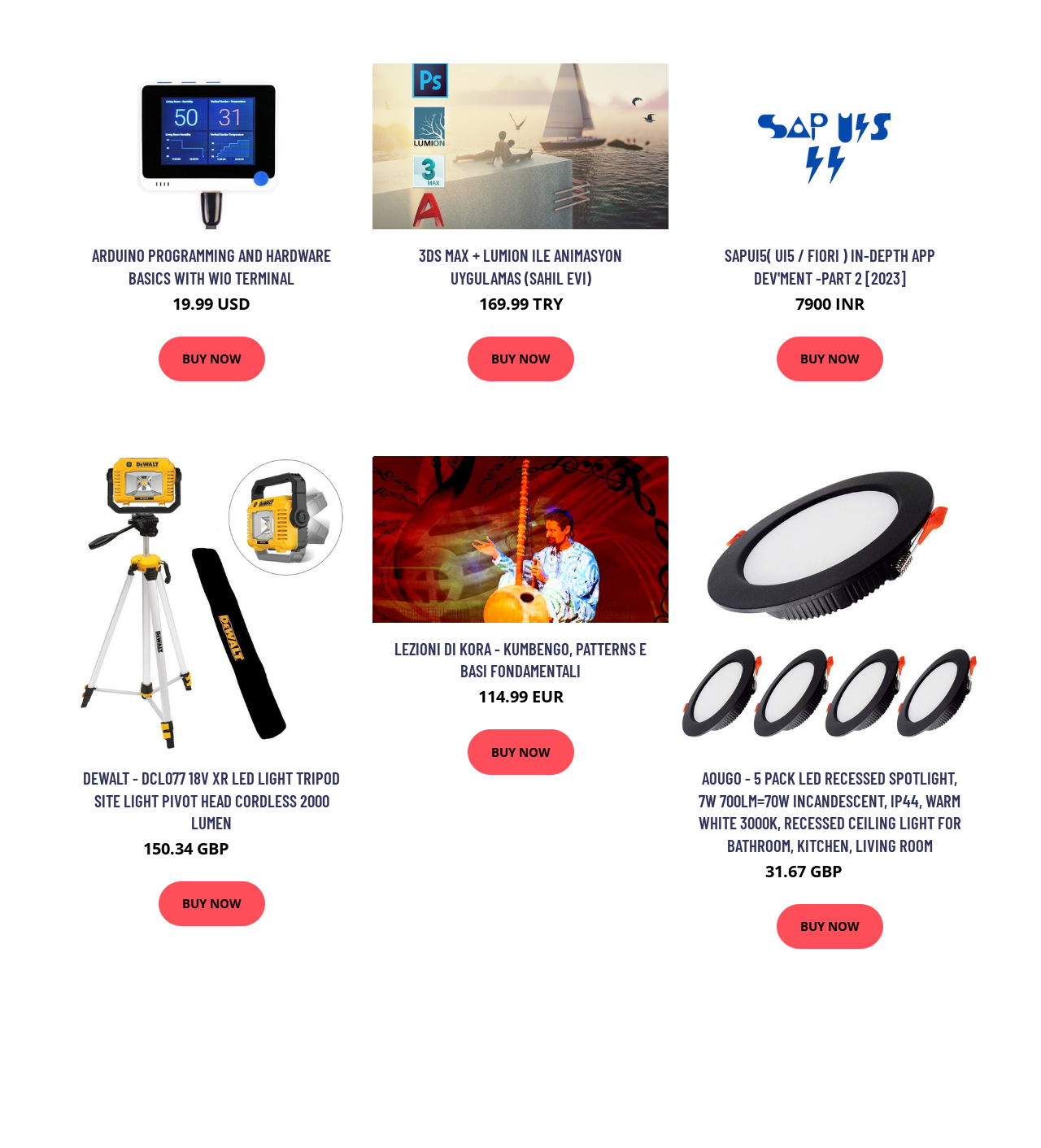Provide the bounding box for the UI element matching this description: "Buy Now".

[0.449, 0.293, 0.551, 0.332]